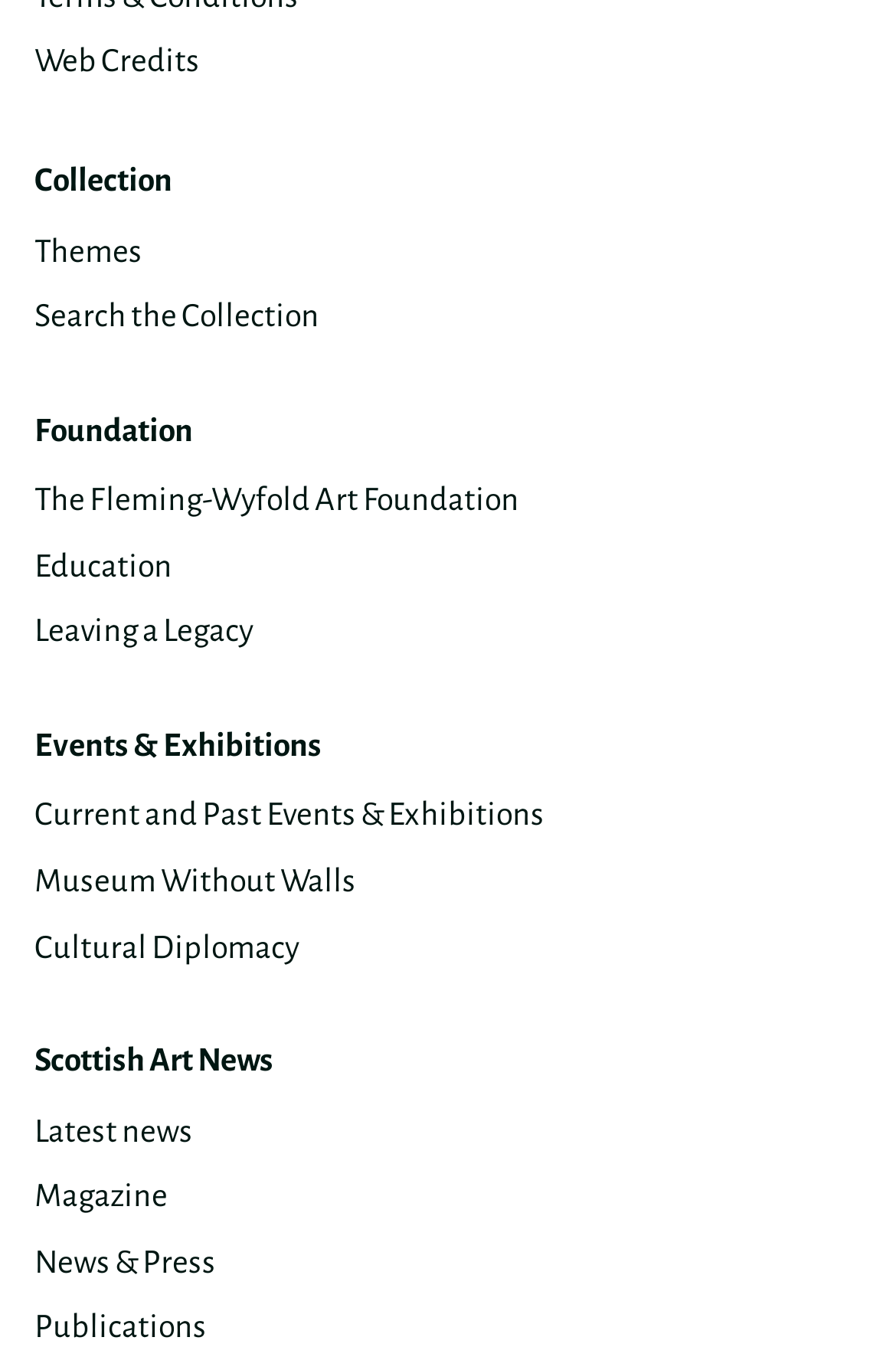What is the 'Museum Without Walls' link related to?
Please answer the question with as much detail as possible using the screenshot.

The 'Museum Without Walls' link is placed under the 'Events & Exhibitions' section, suggesting that it is related to events or exhibitions that may not be physically confined to a museum or a specific location.